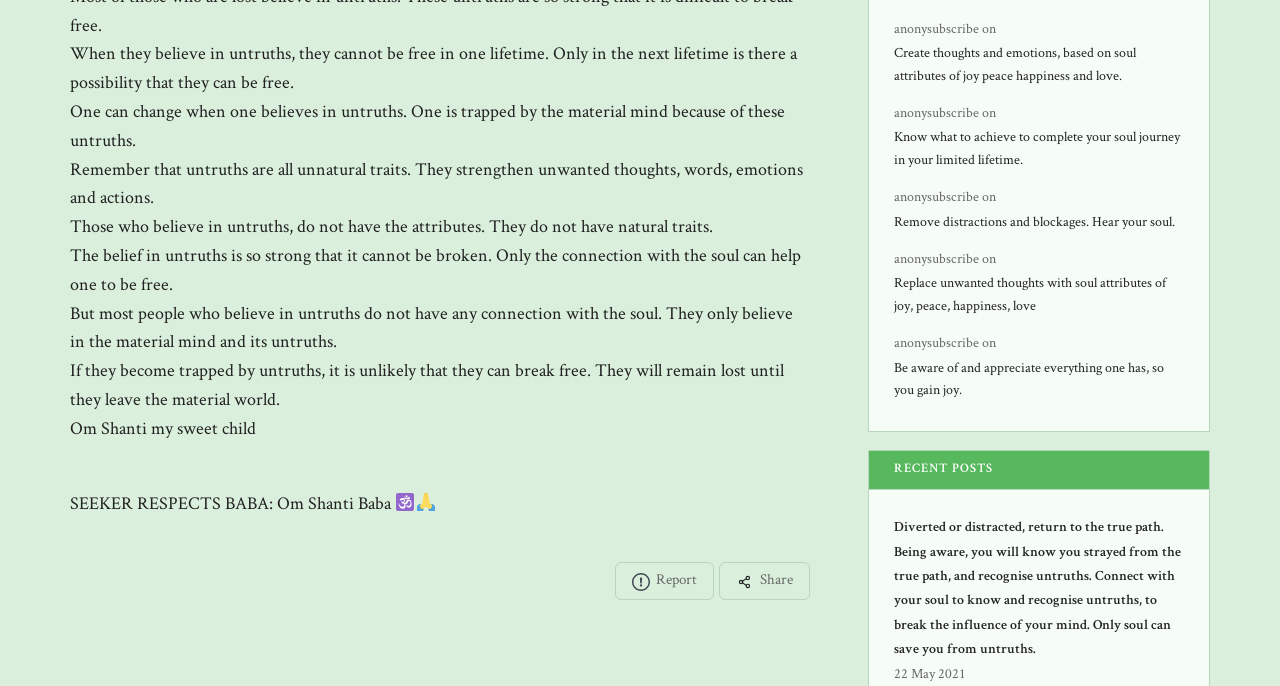How many images are in the SEEKER RESPECTS BABA section?
Use the screenshot to answer the question with a single word or phrase.

2